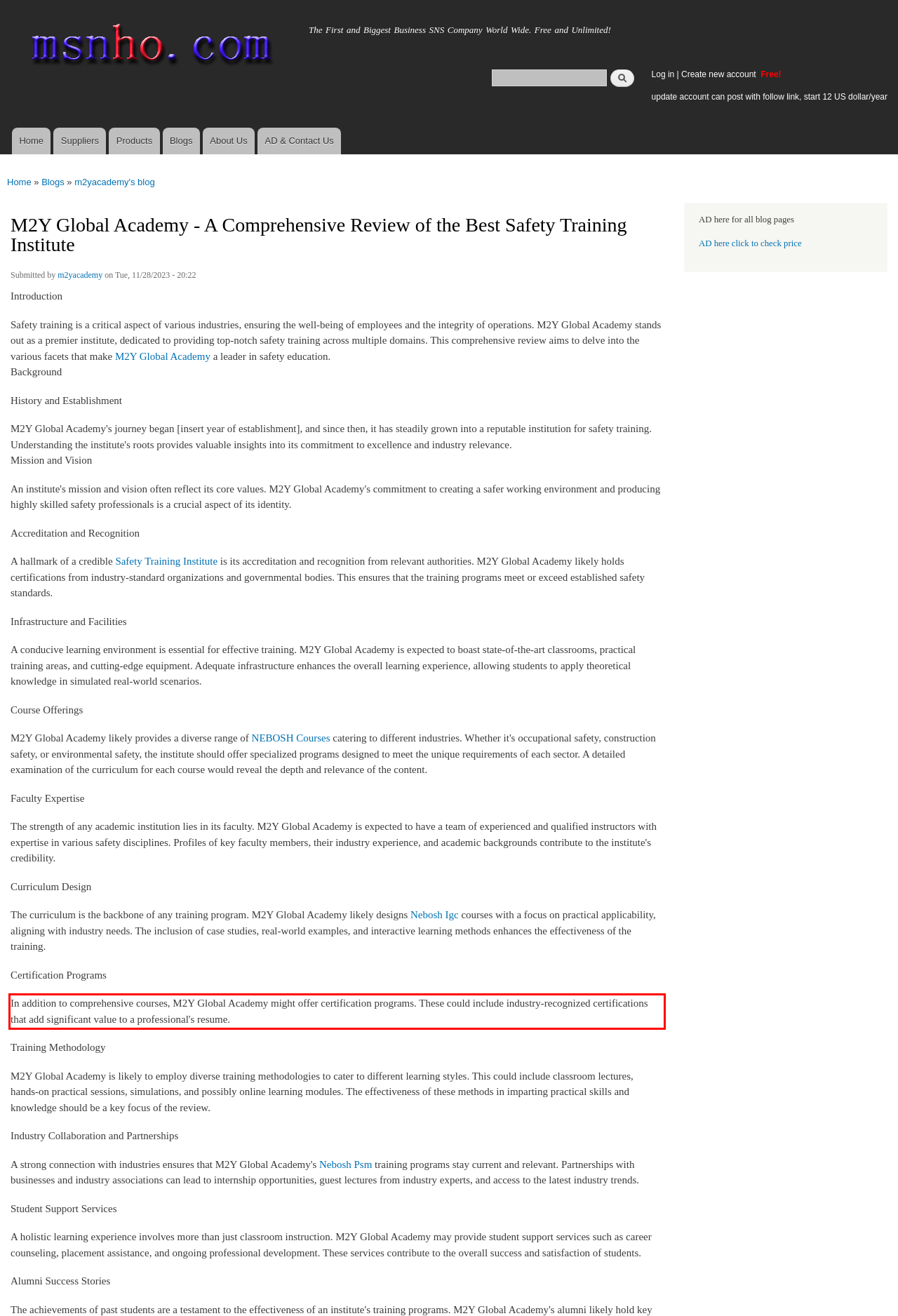Identify the text inside the red bounding box on the provided webpage screenshot by performing OCR.

In addition to comprehensive courses, M2Y Global Academy might offer certification programs. These could include industry-recognized certifications that add significant value to a professional's resume.